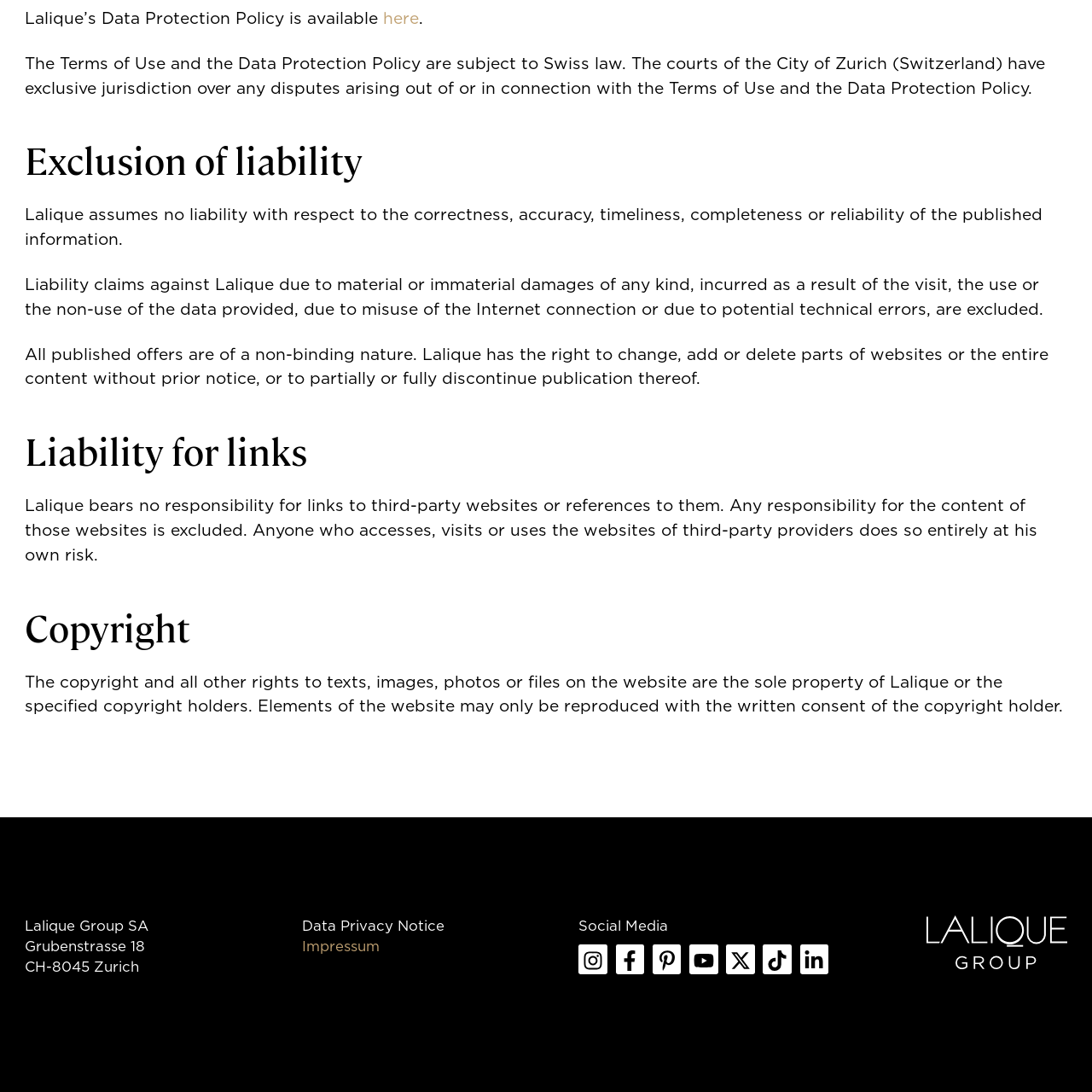Identify the bounding box coordinates for the region to click in order to carry out this instruction: "Click on the 'here' link to view Lalique's Data Protection Policy". Provide the coordinates using four float numbers between 0 and 1, formatted as [left, top, right, bottom].

[0.351, 0.008, 0.383, 0.026]